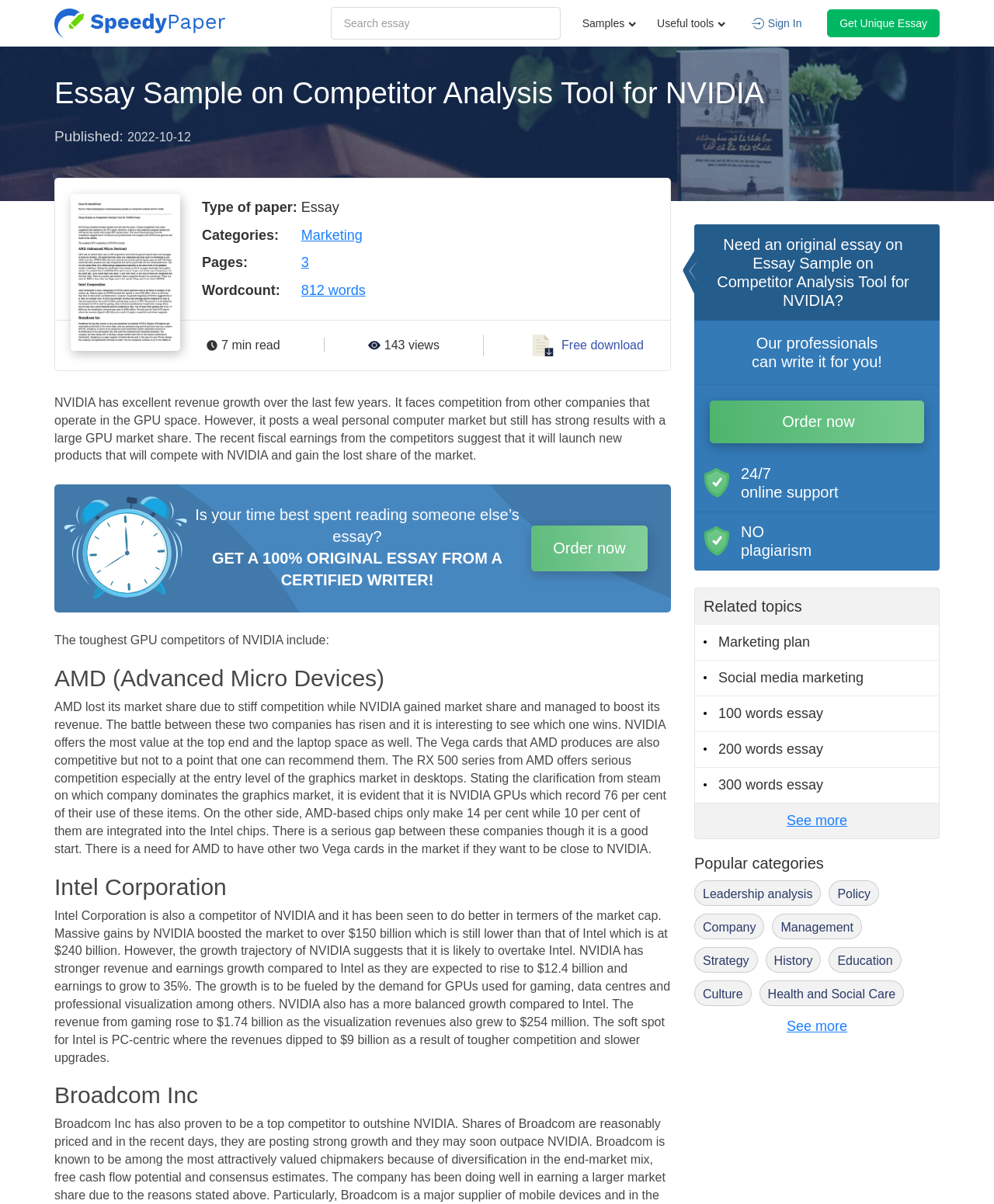Identify and provide the main heading of the webpage.

Essay Sample on Competitor Analysis Tool for NVIDIA